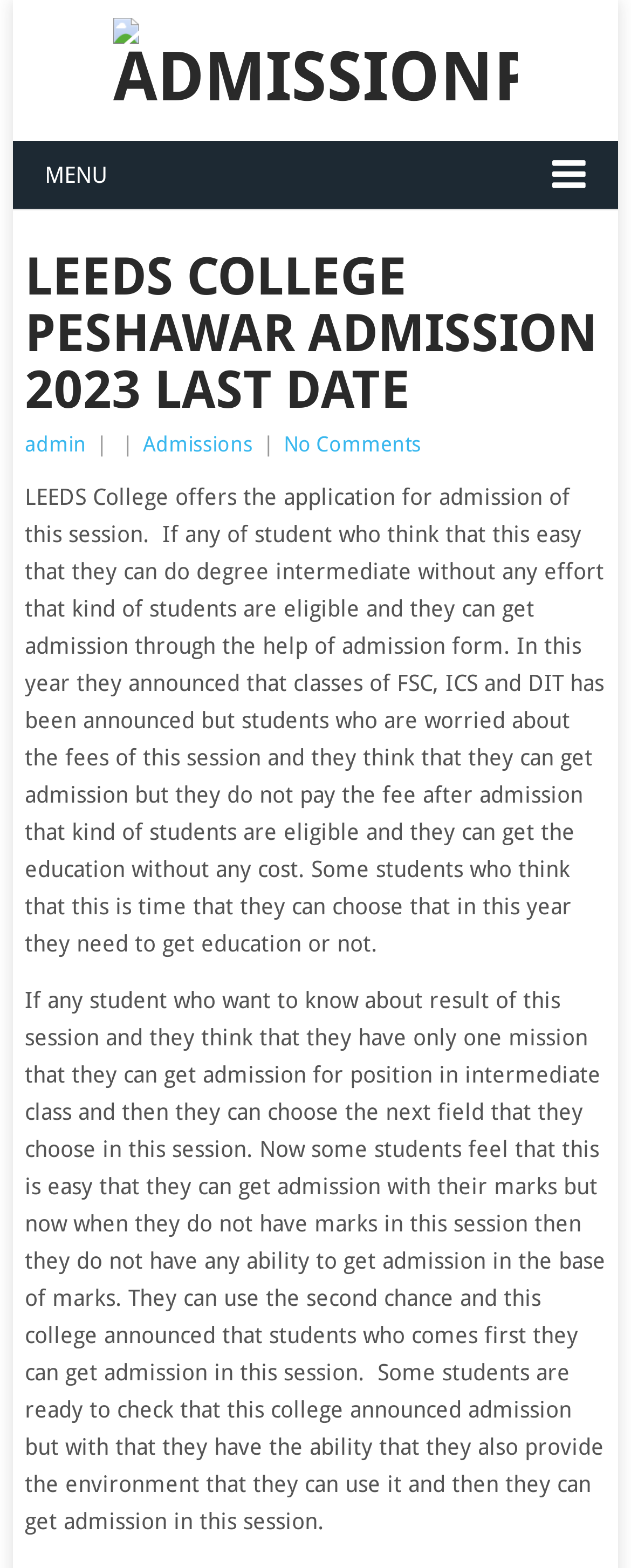Identify the bounding box of the UI component described as: "admin".

[0.039, 0.275, 0.137, 0.291]